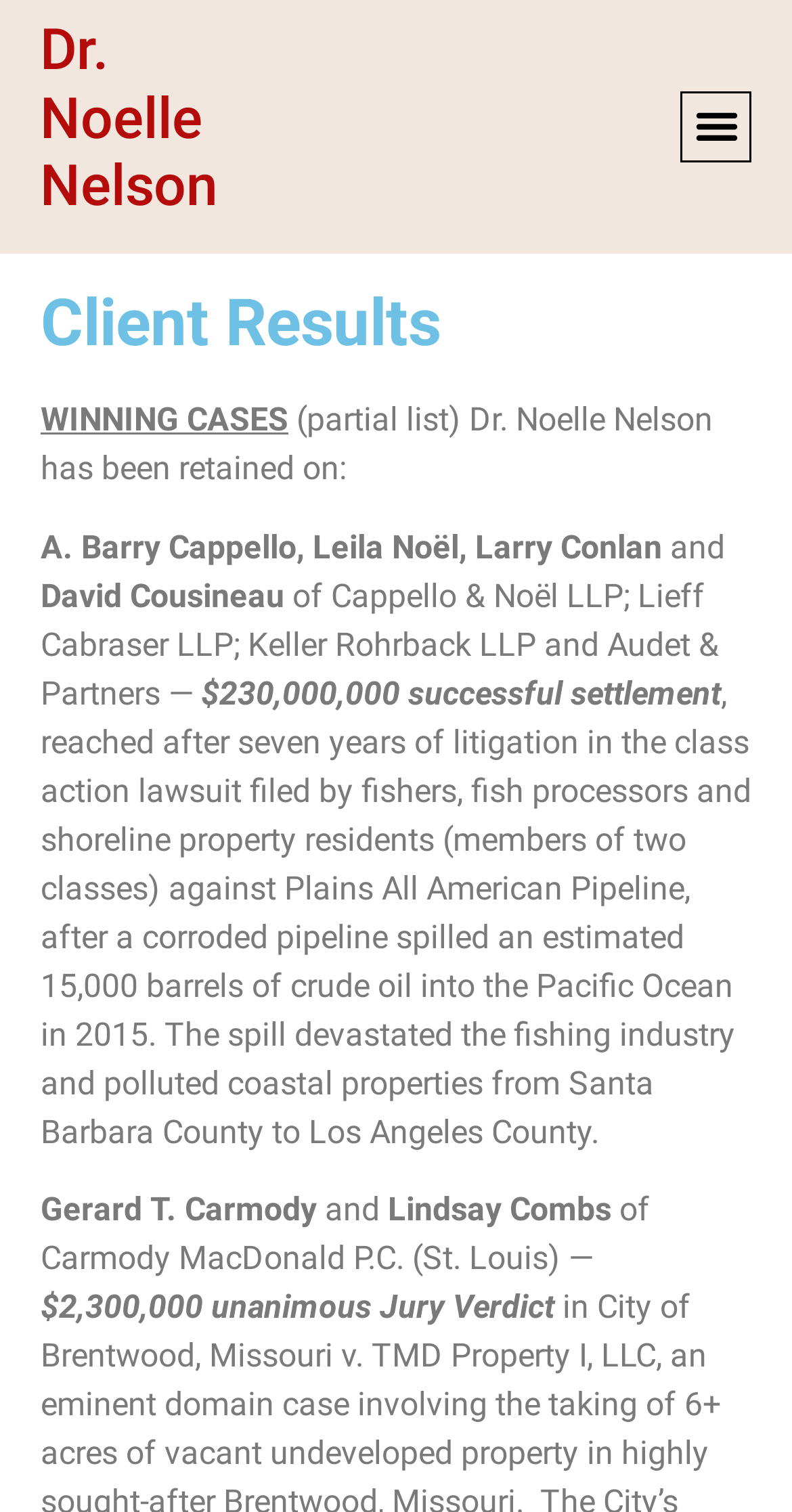Please reply to the following question with a single word or a short phrase:
Who is Gerard T. Carmody?

Lawyer